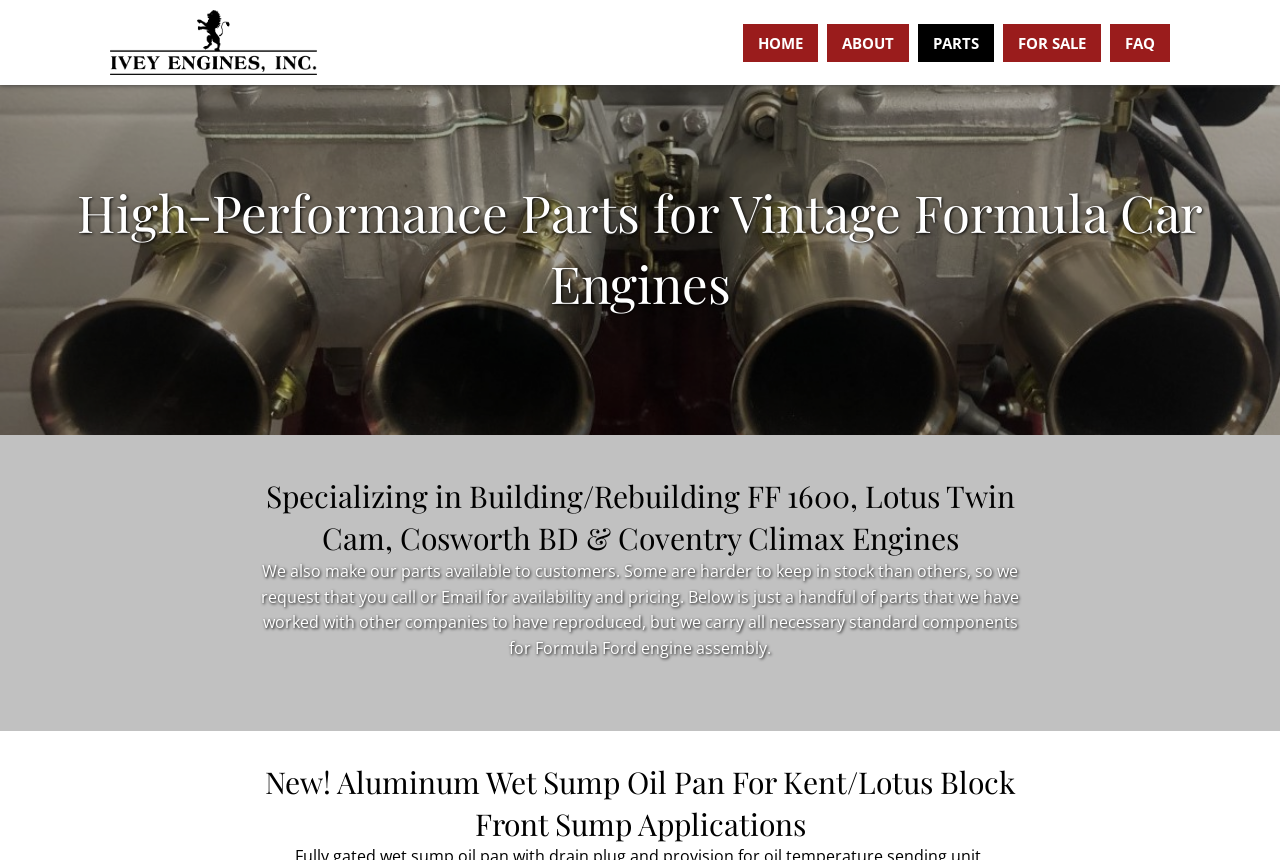Mark the bounding box of the element that matches the following description: "Home".

[0.58, 0.027, 0.639, 0.072]